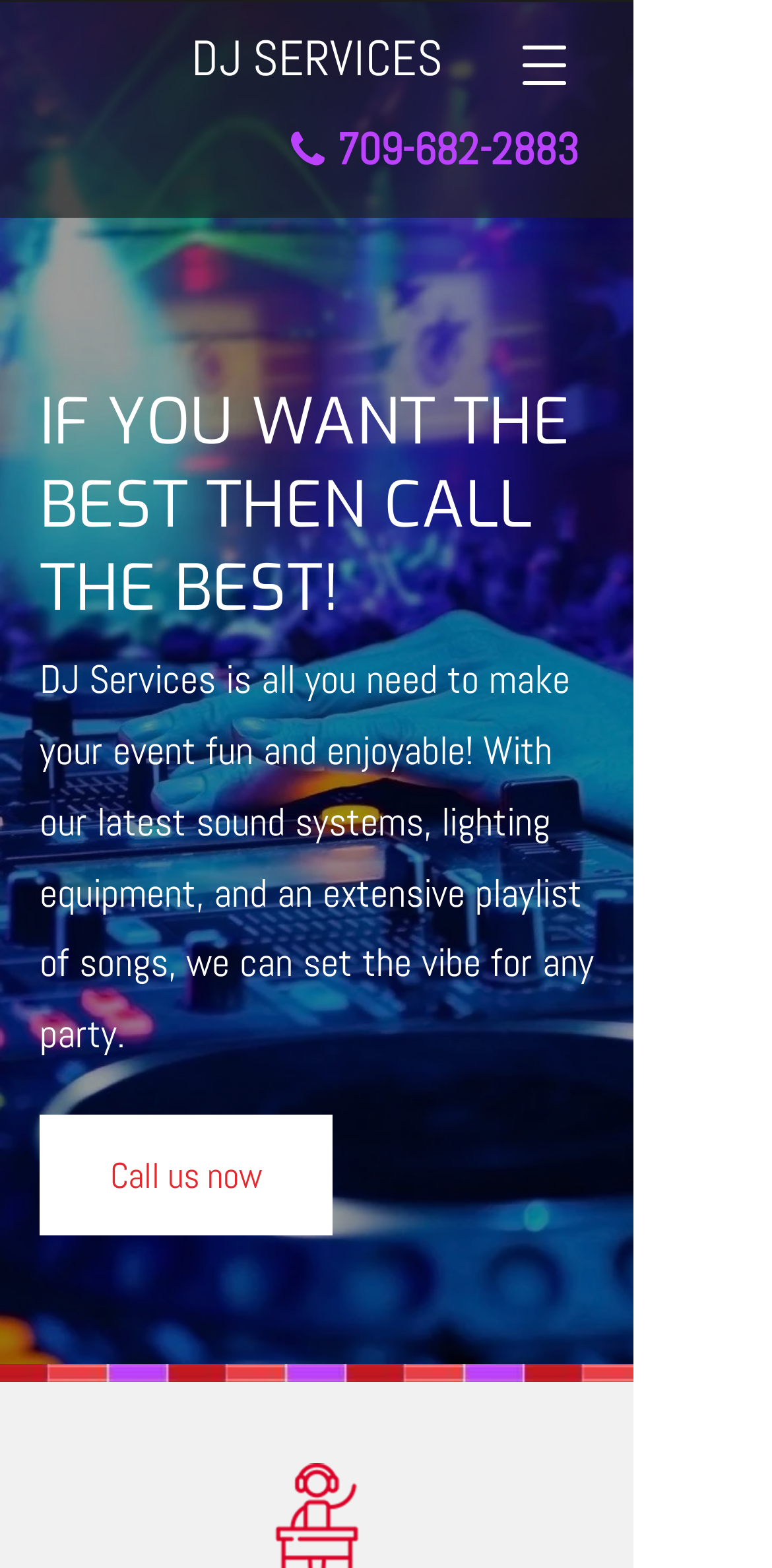Please determine the bounding box of the UI element that matches this description: DJ SERVICES. The coordinates should be given as (top-left x, top-left y, bottom-right x, bottom-right y), with all values between 0 and 1.

[0.247, 0.038, 0.573, 0.052]